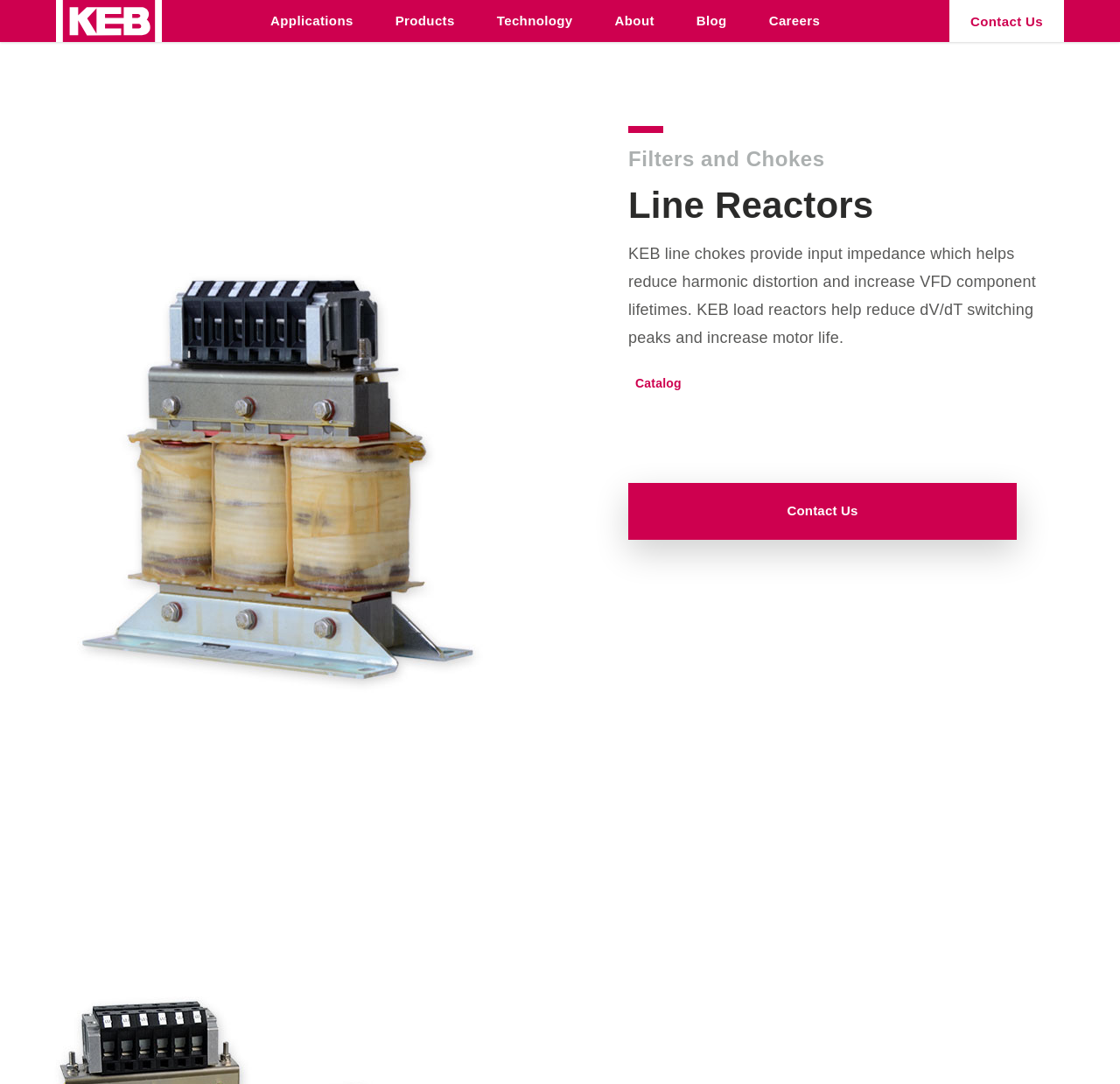What is the company name?
Refer to the image and give a detailed answer to the query.

The company name is obtained from the logo link at the top left corner of the webpage, which is 'logo' and has a bounding box of [0.05, 0.0, 0.145, 0.039]. The company name is also part of the root element 'Industrial Automation Products | KEB America'.